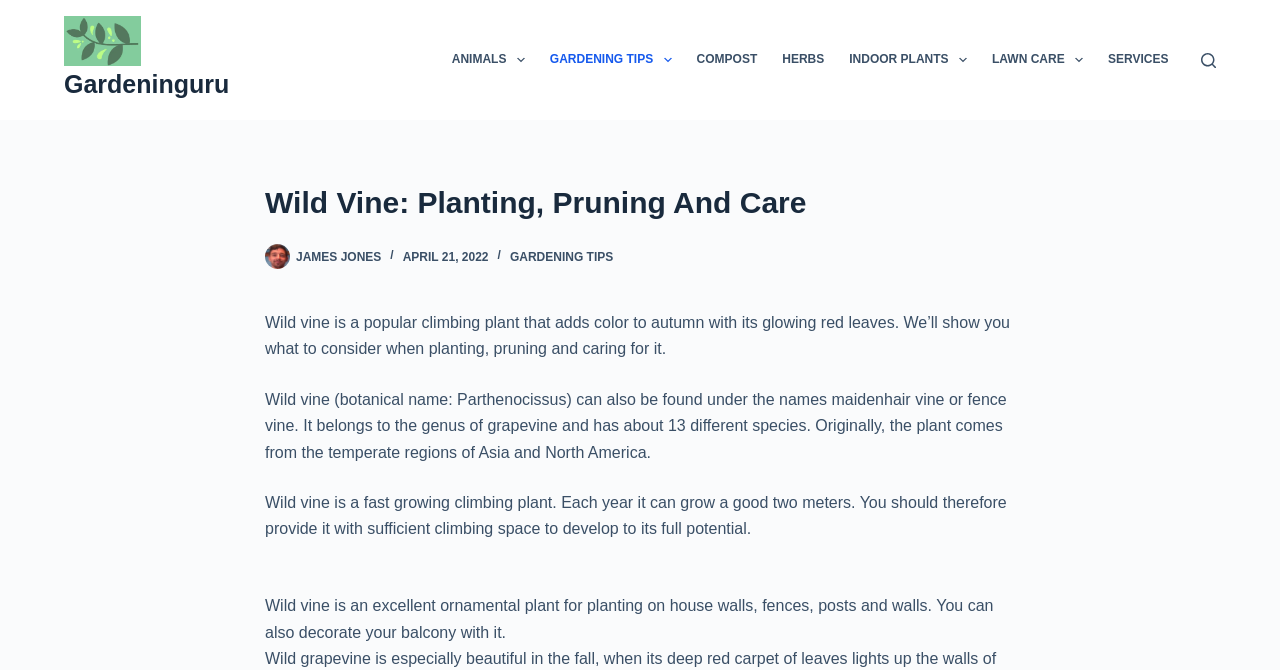Convey a detailed summary of the webpage, mentioning all key elements.

The webpage is about wild vine, a popular climbing plant, and provides information on its planting, pruning, and care. At the top left corner, there is a link to skip to the content. Next to it, there is a logo of GardenGuru, which is a clickable link. 

On the top navigation bar, there are several menu items, including "ANIMALS", "GARDENING TIPS", "COMPOST", "HERBS", "INDOOR PLANTS", "LAWN CARE", and "SERVICES". Each menu item has an accompanying image. 

On the right side of the navigation bar, there is a search button. Below the navigation bar, there is a header section with a heading that reads "Wild Vine: Planting, Pruning And Care". Underneath the heading, there is a link to the author, James Jones, with his profile picture. The publication date, April 21, 2022, is also displayed. 

The main content of the webpage is divided into several paragraphs. The first paragraph introduces wild vine as a popular climbing plant that adds color to autumn with its glowing red leaves. The second paragraph provides more information about the plant, including its botanical name, genus, and origin. The third paragraph discusses the plant's growth rate and its need for sufficient climbing space. The fourth paragraph highlights the plant's ornamental value and suggests ways to use it for decoration.